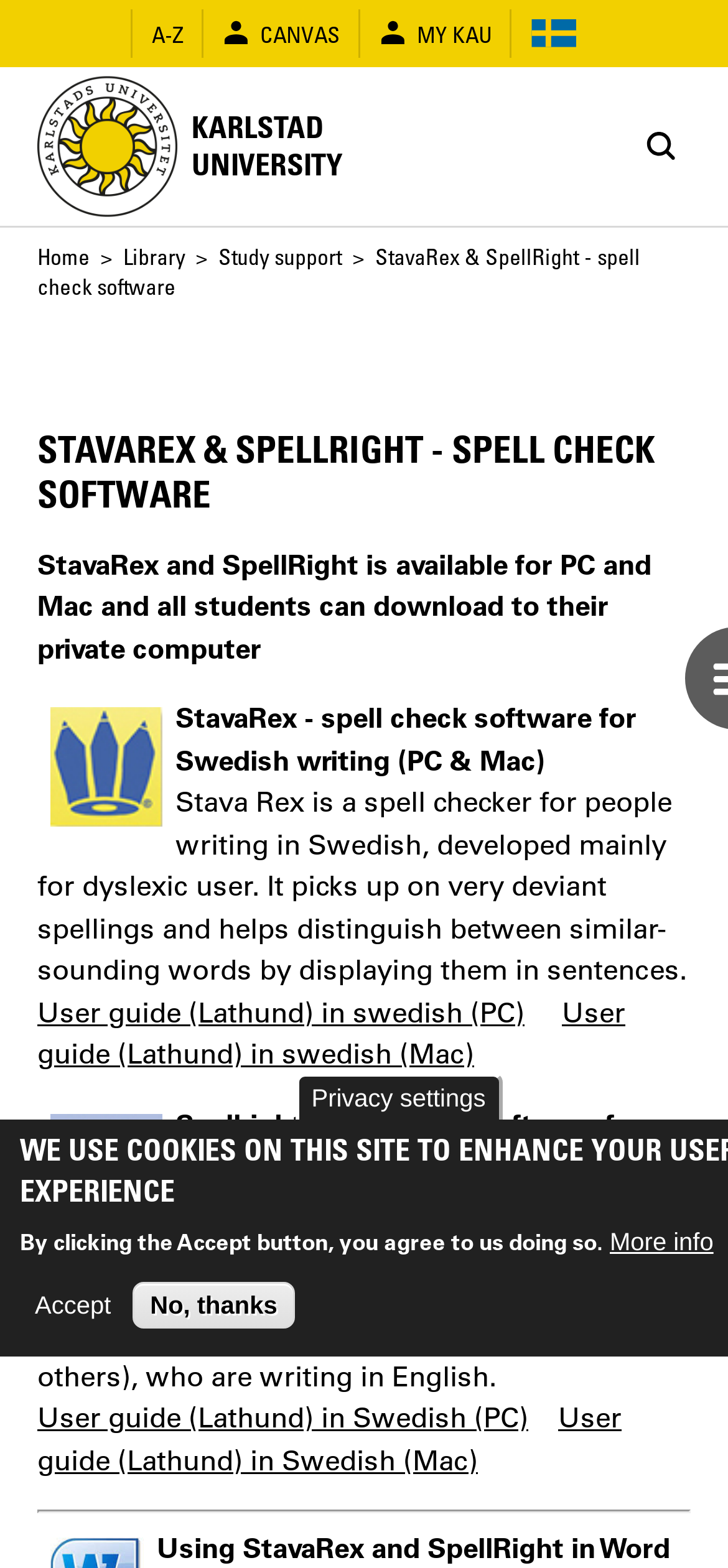Please mark the clickable region by giving the bounding box coordinates needed to complete this instruction: "Go to the home page".

None